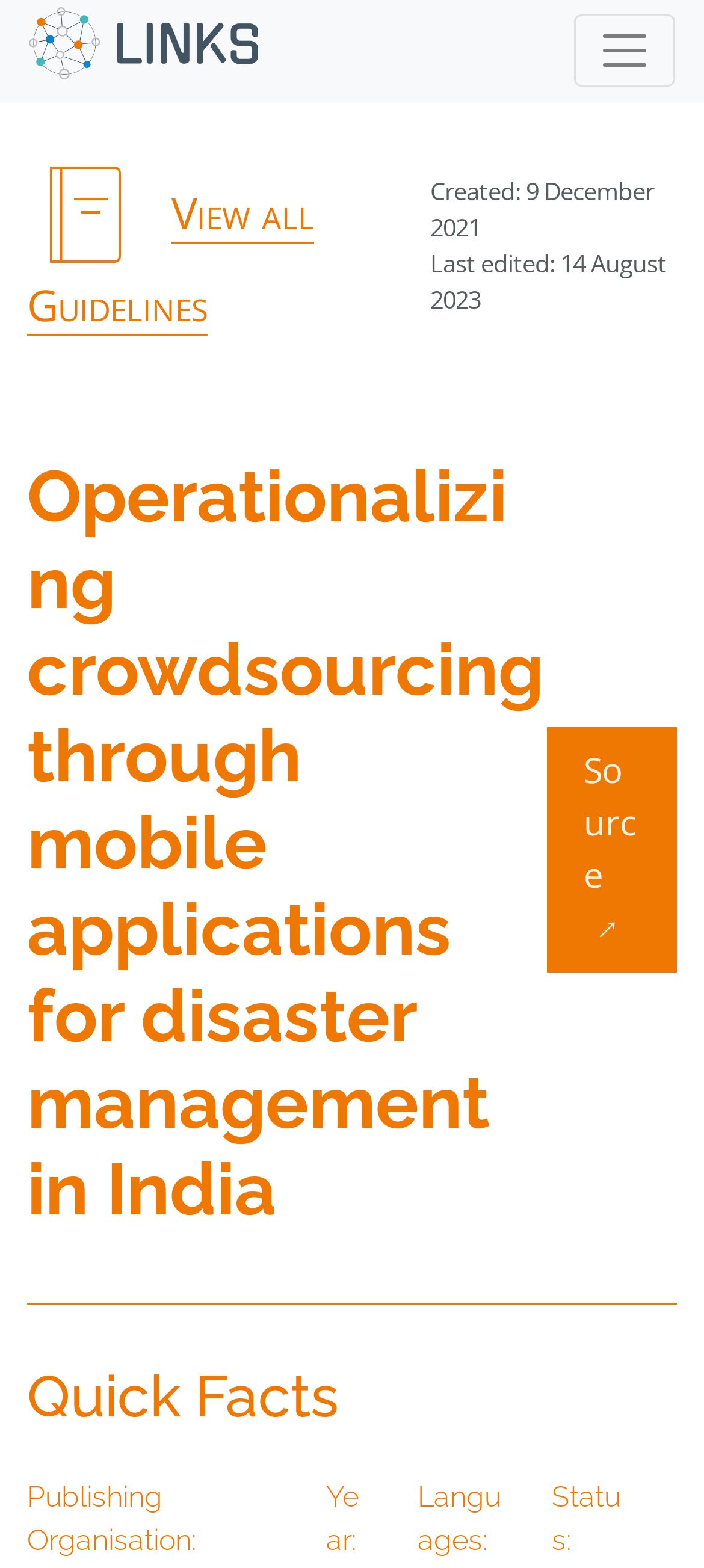Summarize the webpage in an elaborate manner.

The webpage is about "Operationalizing crowdsourcing through mobile applications for disaster management in India" and is affiliated with the LINKS Community Center. At the top left, there is a link and an image, both labeled "LINKS Community Center". 

On the top right, there is a button labeled "Toggle navigation" which controls a navigation bar. Within this navigation bar, there is an image of a guidelines icon, a link to "View all Guidelines", and two static text elements displaying the creation and last edited dates of the content.

Below the navigation bar, there is a heading that repeats the title of the webpage. Underneath this heading, there is a link labeled "Source →". 

Further down the page, there is a heading labeled "Quick Facts". This section contains four headings: "Publishing Organisation:", "Year:", "Languages:", and "Status:", which are arranged horizontally across the page.